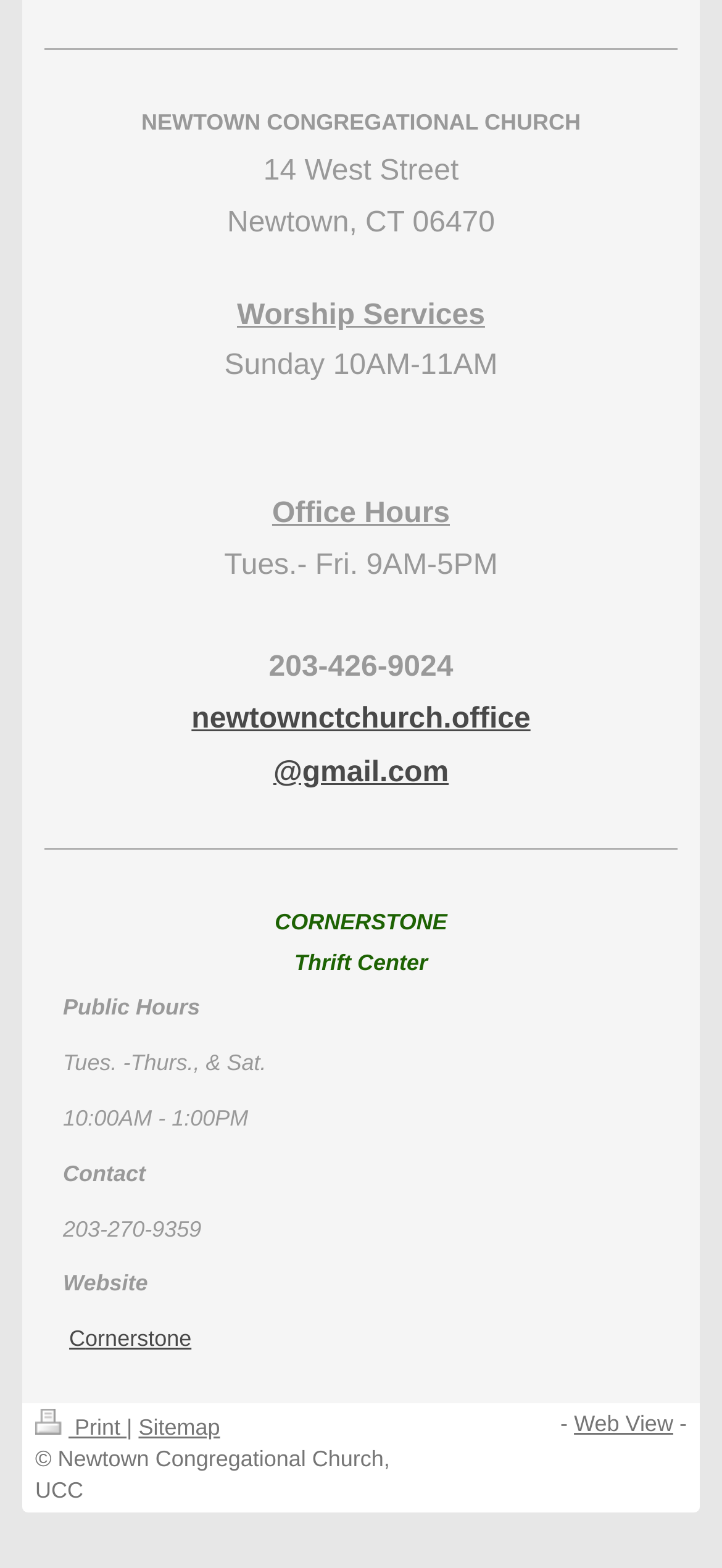Please provide a one-word or short phrase answer to the question:
What are the public hours of the thrift center?

Tues. -Thurs., & Sat. 10:00AM - 1:00PM